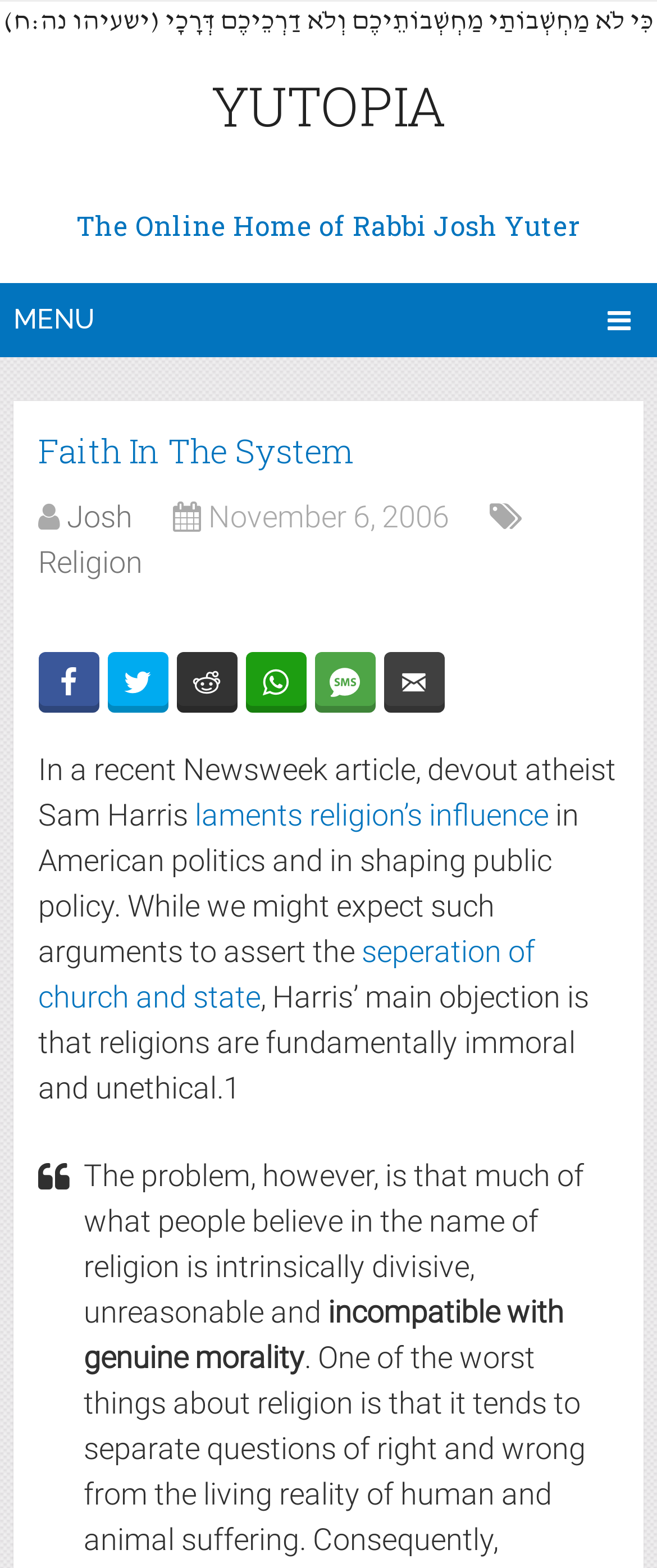What is the date of the article?
Using the image as a reference, answer the question in detail.

The question is asking about the date of the article, which can be found in the static text element 'November 6, 2006'.